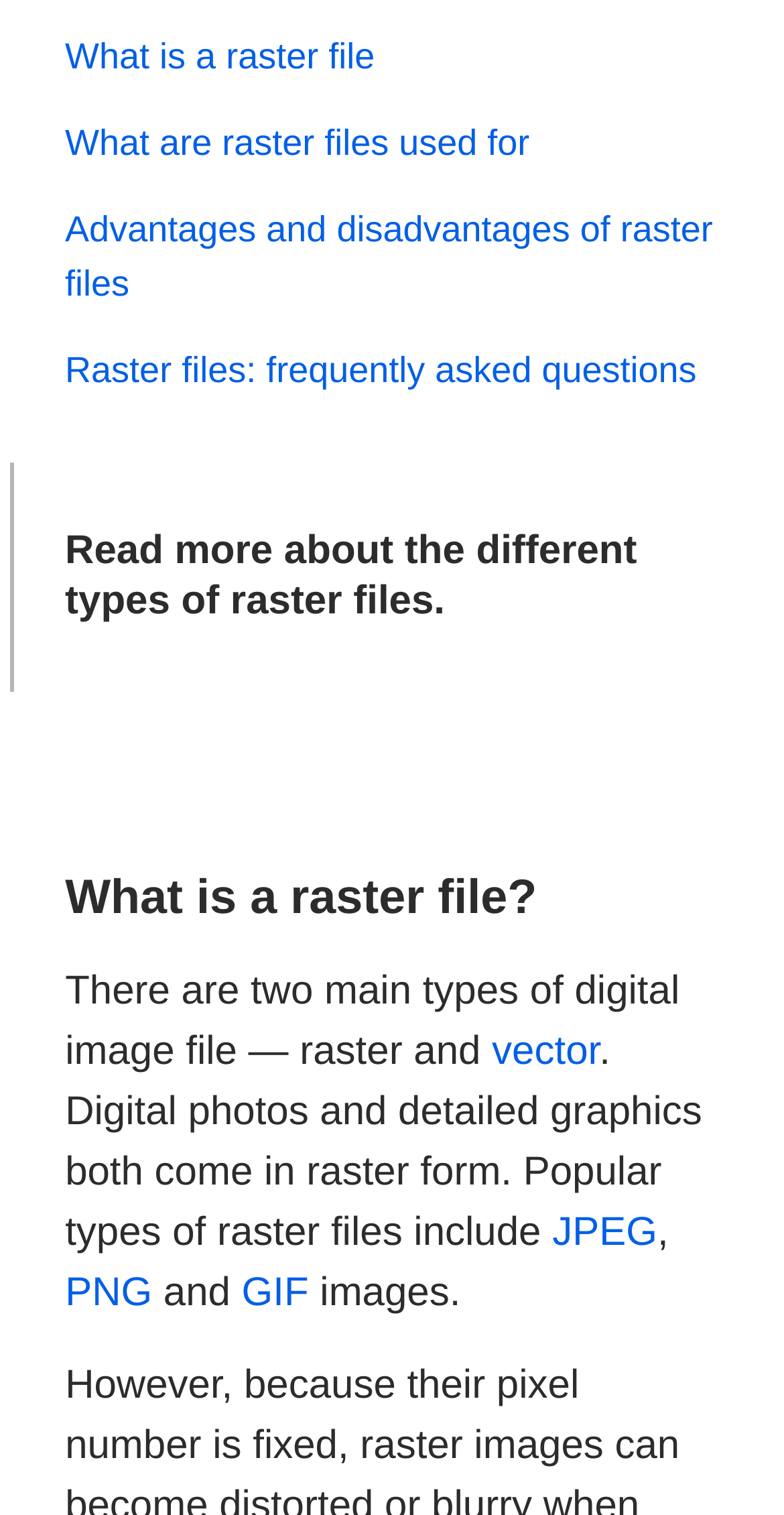What is the topic of the webpage?
Examine the image closely and answer the question with as much detail as possible.

The webpage appears to be discussing raster files, as evidenced by the multiple headings and links related to the topic, such as 'What is a raster file?' and 'Advantages and disadvantages of raster files'.